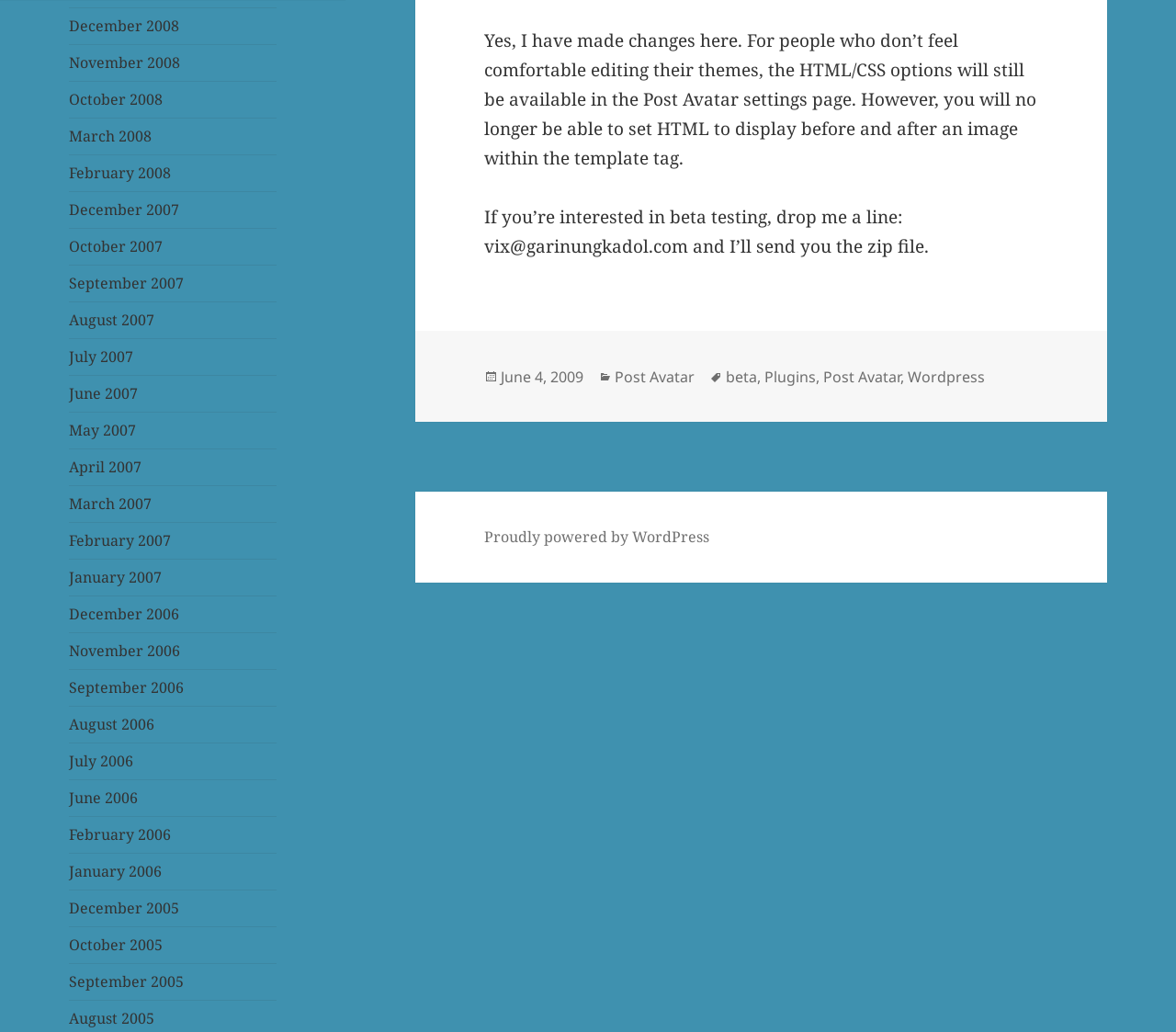Identify the bounding box of the HTML element described as: "June 4, 2009".

[0.426, 0.355, 0.496, 0.376]